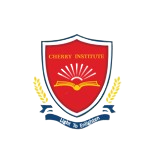Using the information in the image, give a detailed answer to the following question: What does the open book symbolize?

The open book symbolizes education because it is mentioned in the caption as a representation of the institution's commitment to education.